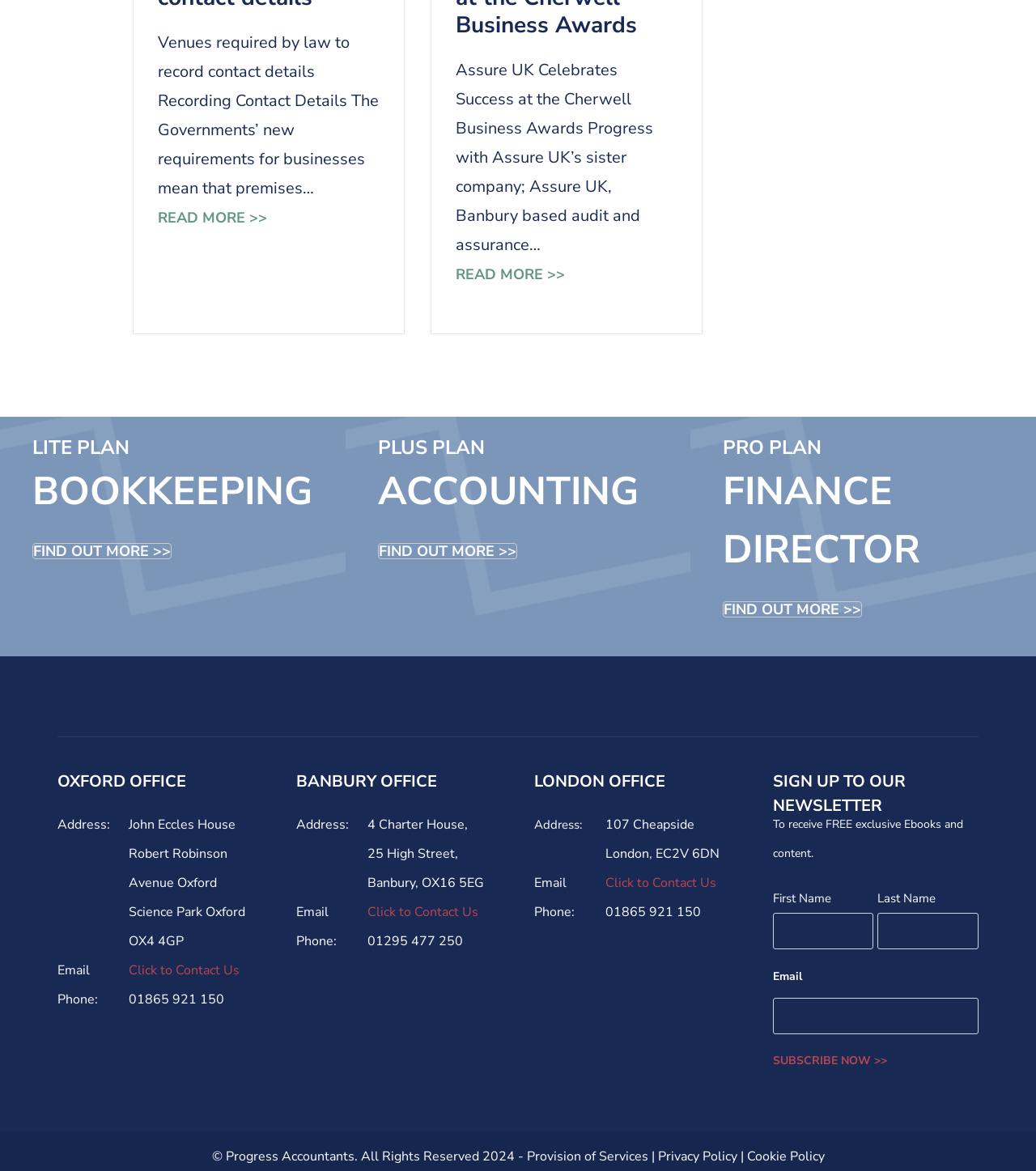What is the purpose of the 'SIGN UP TO OUR NEWSLETTER' section?
Refer to the image and respond with a one-word or short-phrase answer.

To receive free exclusive Ebooks and content